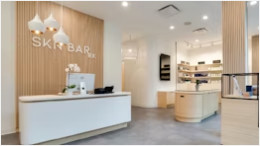Give a one-word or one-phrase response to the question: 
What is displayed on the retail displays?

Spa products